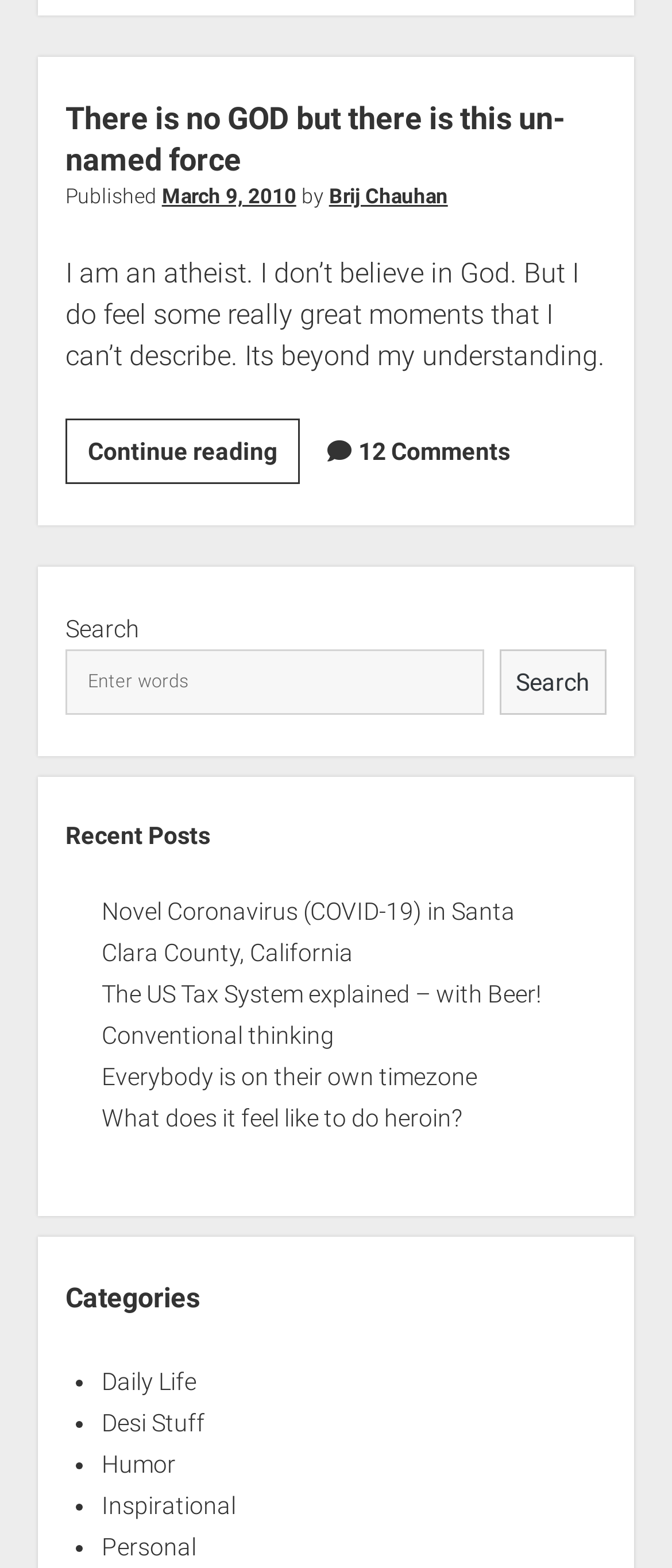Provide your answer in a single word or phrase: 
Who is the author of the article 'There is no GOD but there is this un-named force'?

Brij Chauhan